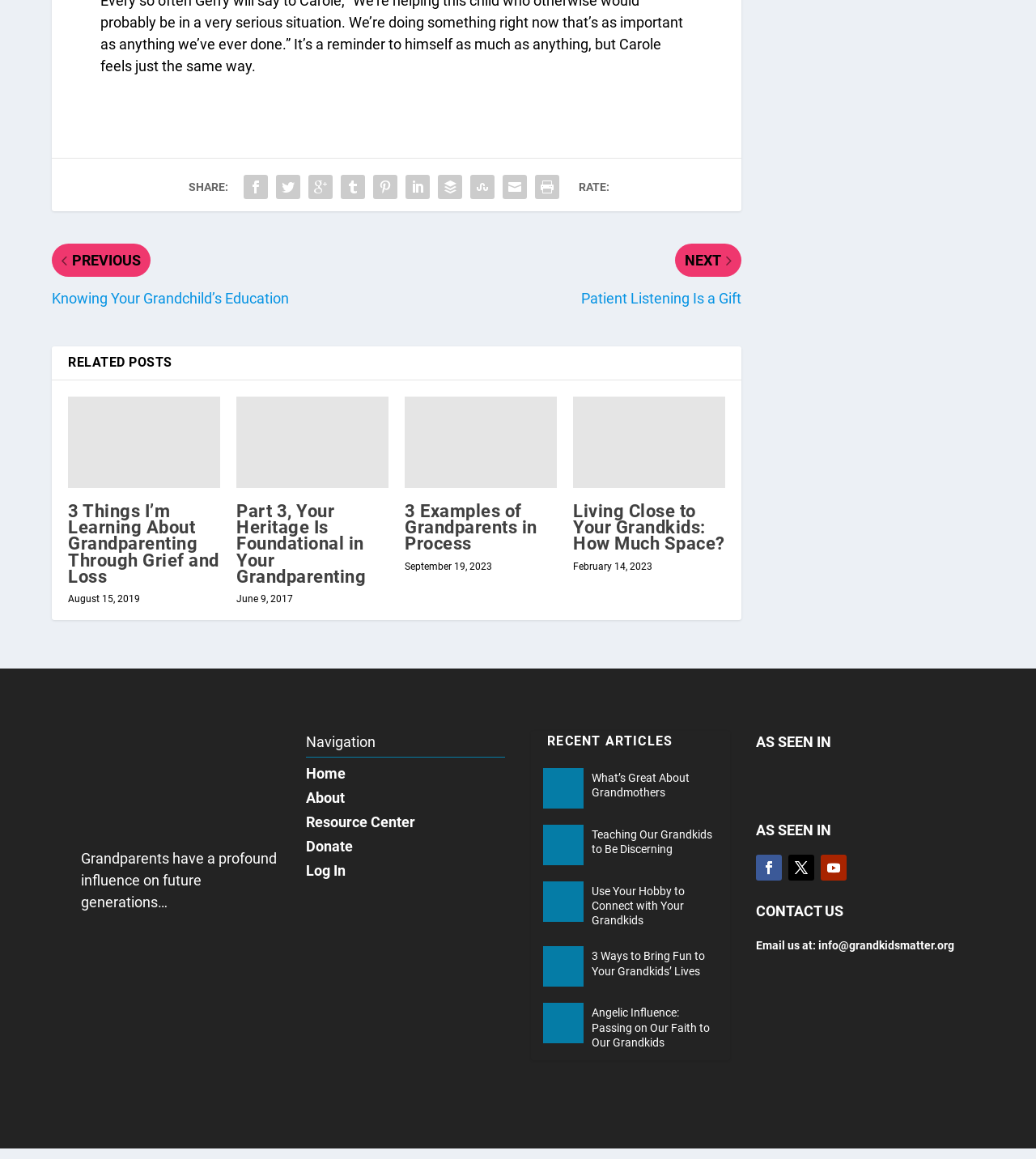What is the purpose of the 'RATE:' section?
Relying on the image, give a concise answer in one word or a brief phrase.

To rate articles